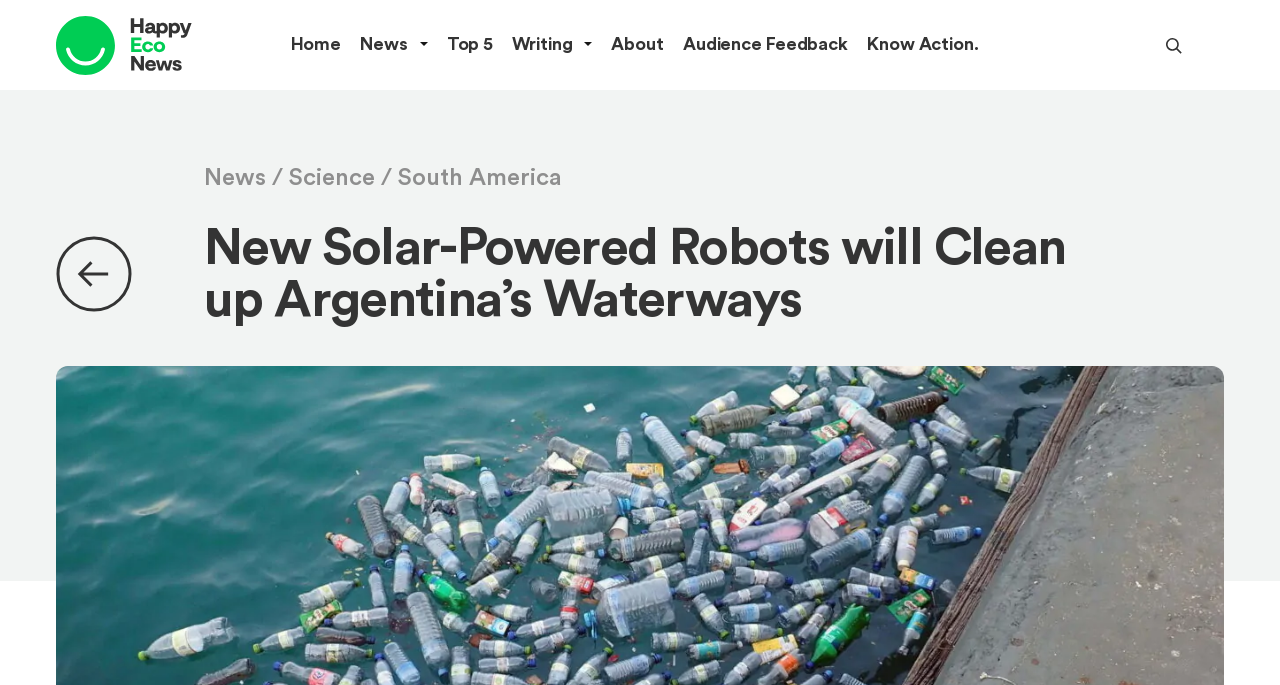Can you extract the headline from the webpage for me?

New Solar-Powered Robots will Clean up Argentina’s Waterways